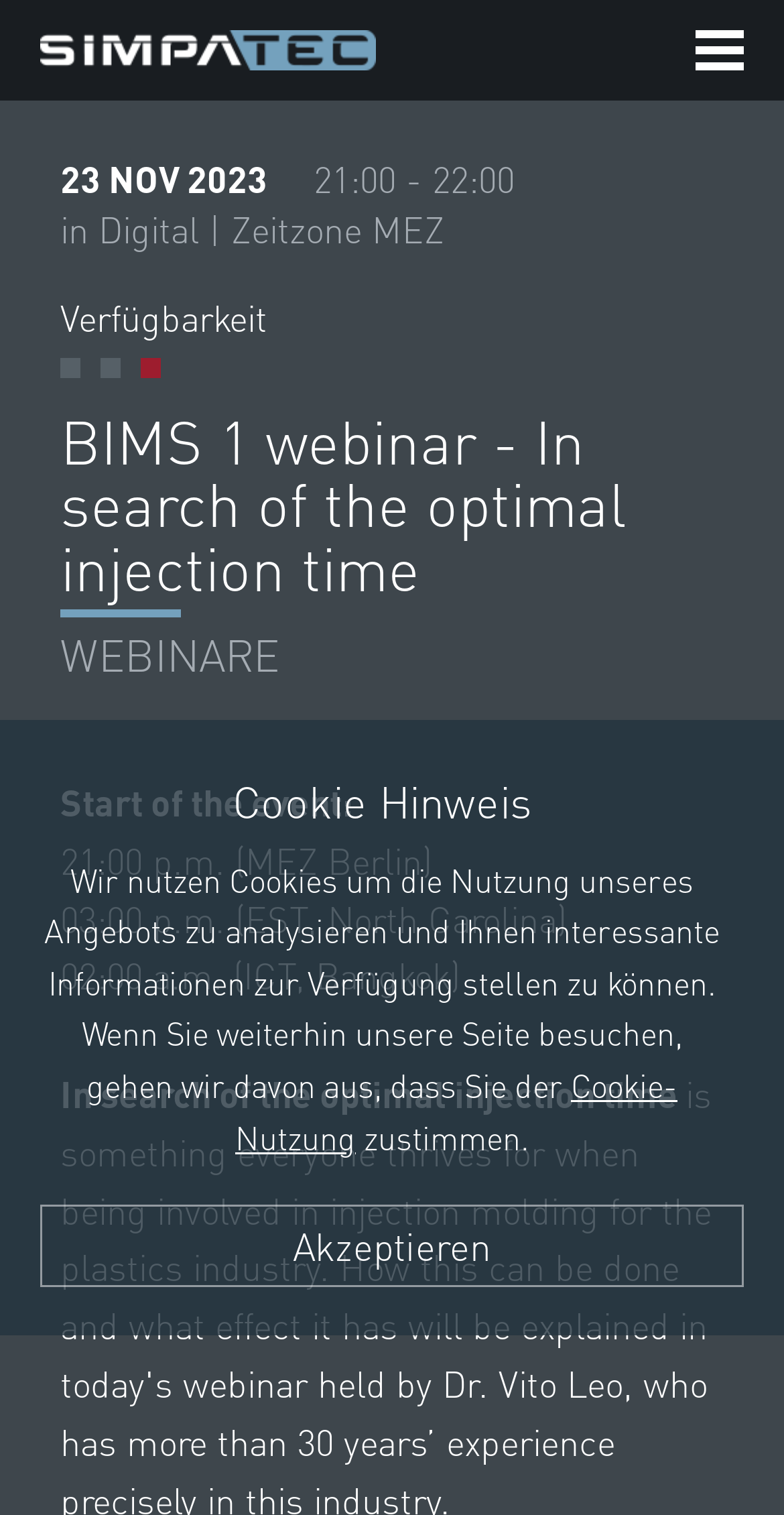Respond to the question below with a single word or phrase: What is the language of the webpage?

Multiple